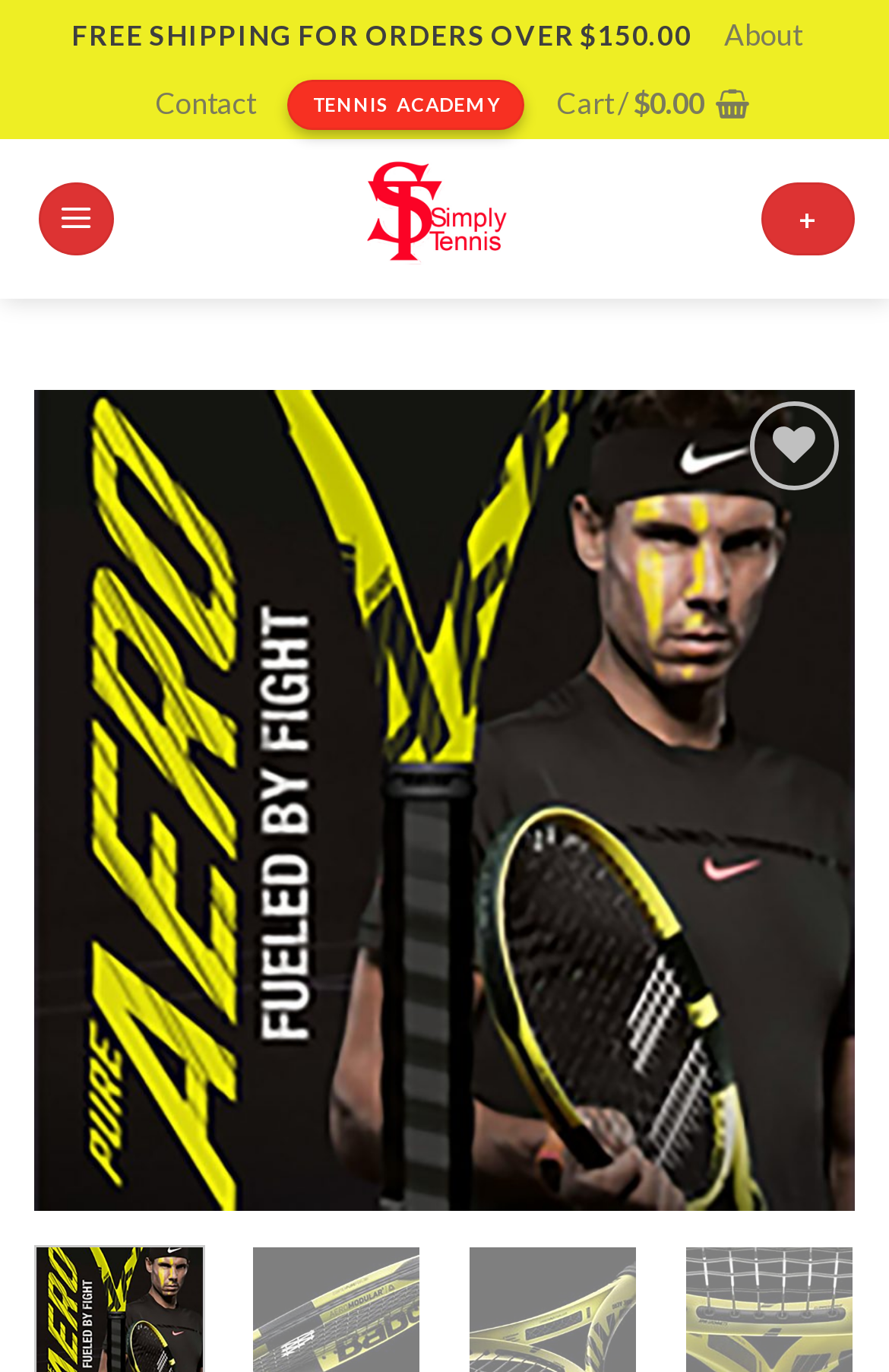Locate the bounding box coordinates of the element that needs to be clicked to carry out the instruction: "Open 'Cart'". The coordinates should be given as four float numbers ranging from 0 to 1, i.e., [left, top, right, bottom].

[0.625, 0.051, 0.843, 0.101]